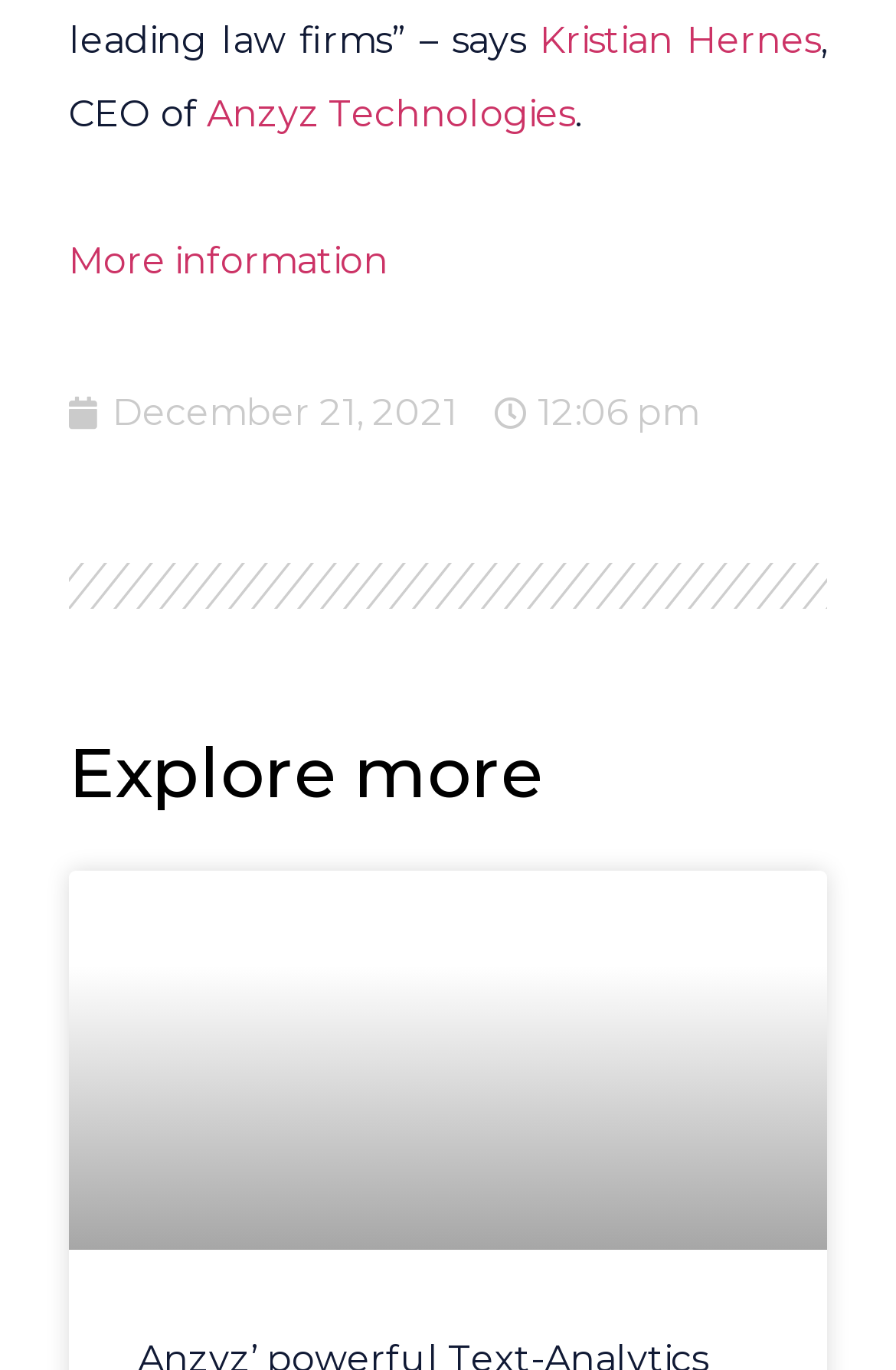Given the description Anzyz Technologies, predict the bounding box coordinates of the UI element. Ensure the coordinates are in the format (top-left x, top-left y, bottom-right x, bottom-right y) and all values are between 0 and 1.

[0.231, 0.067, 0.641, 0.099]